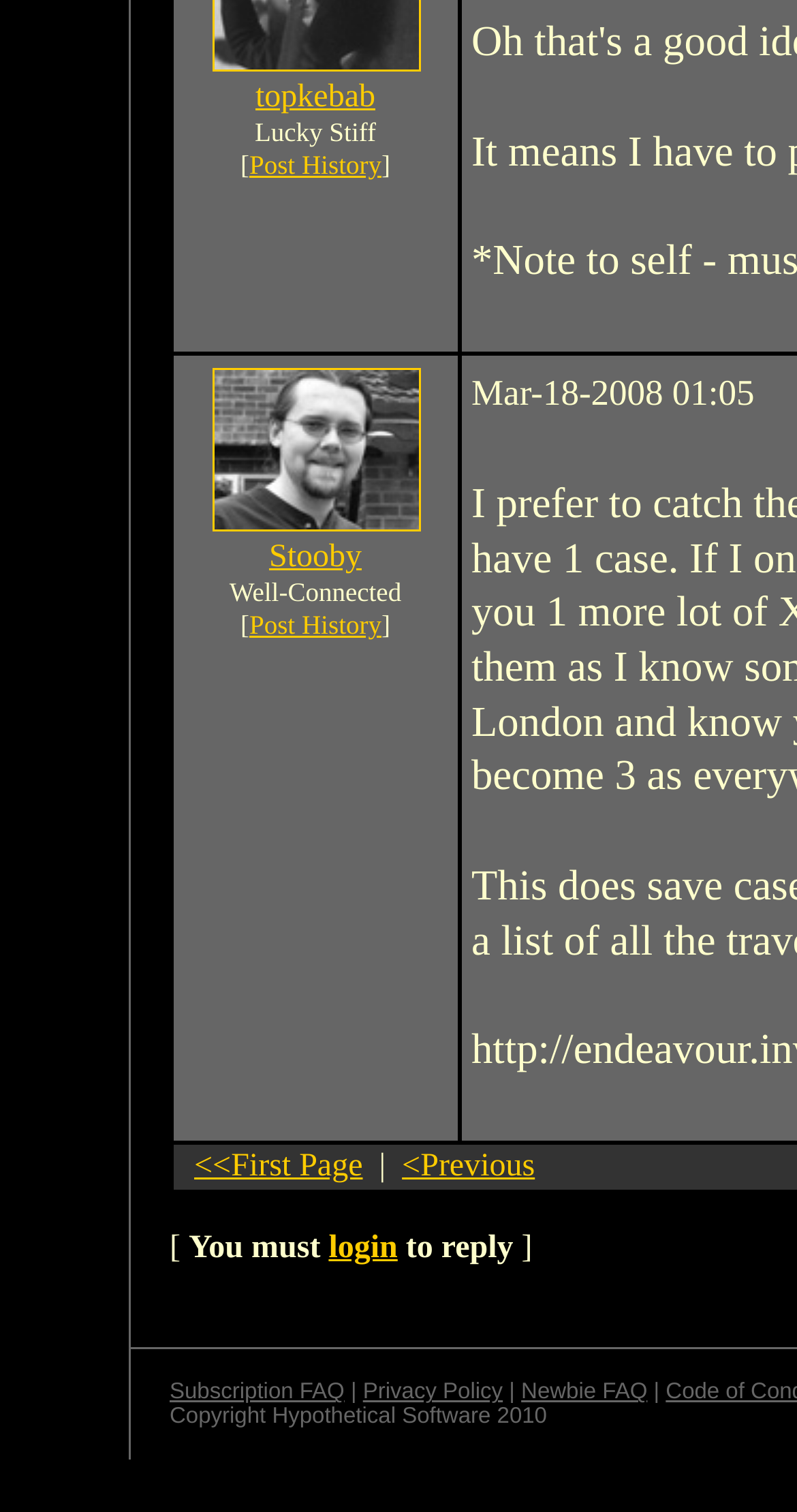Identify the bounding box of the HTML element described as: "login".

[0.412, 0.814, 0.499, 0.837]